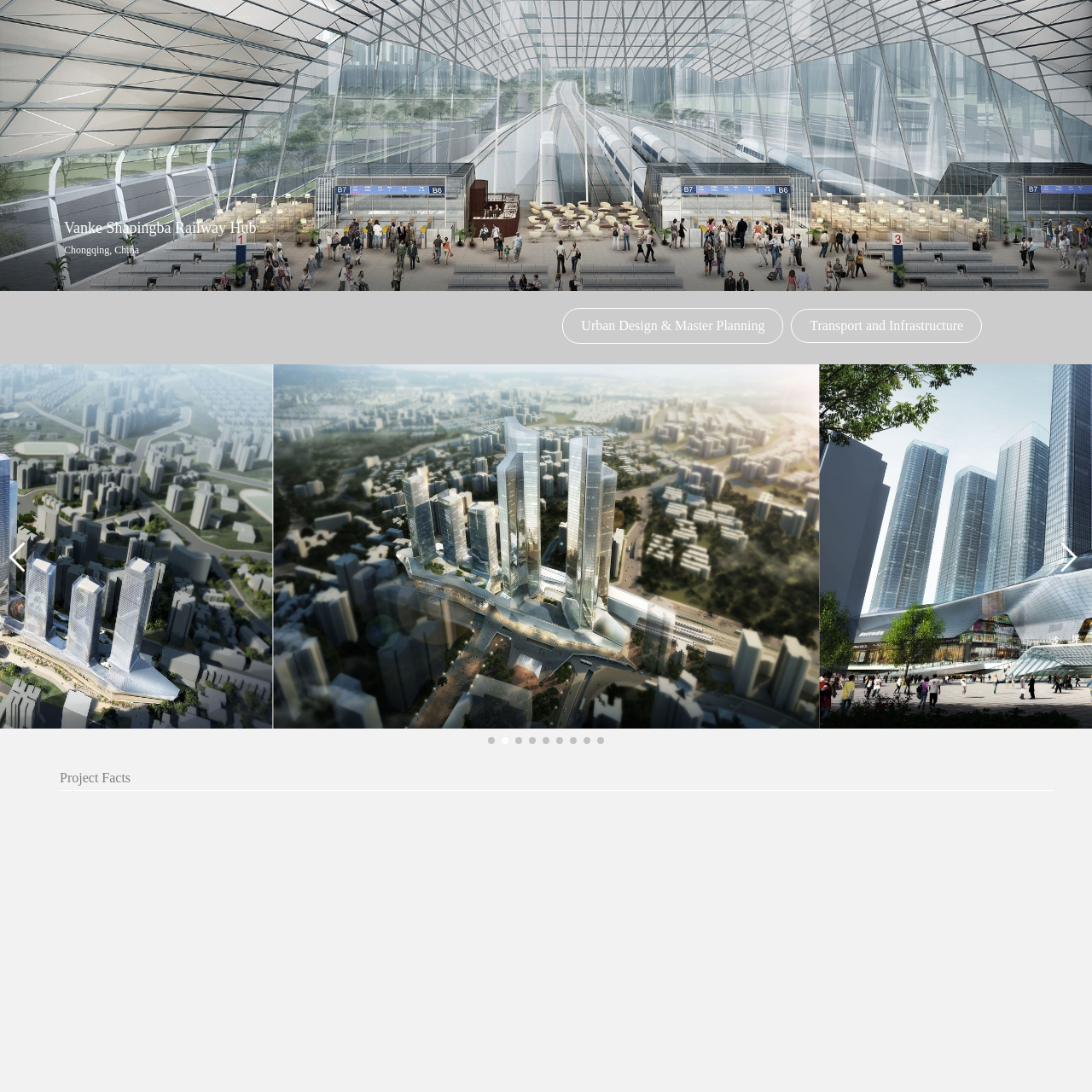Analyze the content inside the red box, What is the height of the two prominent towers? Provide a short answer using a single word or phrase.

350 meters